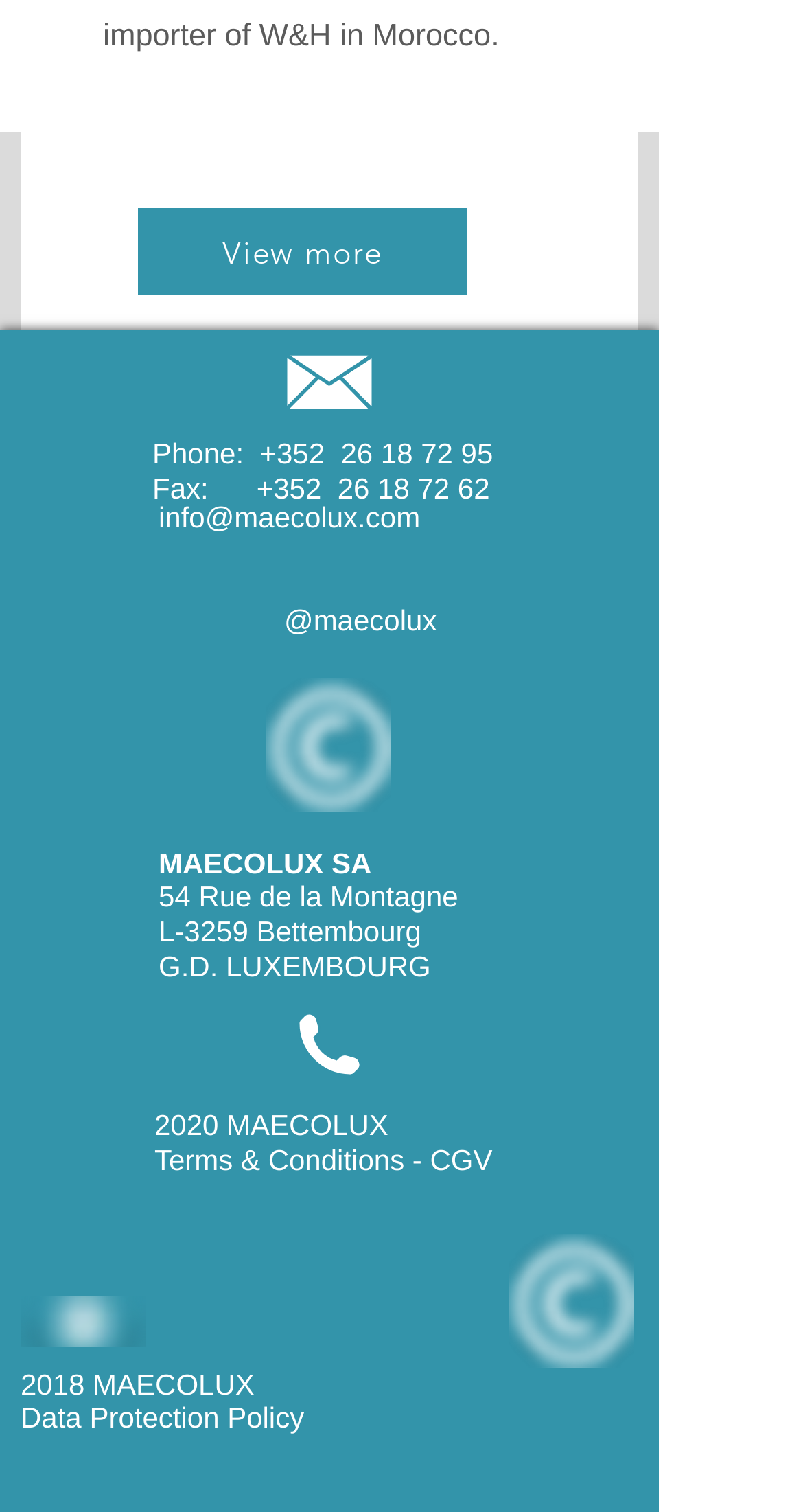Identify the bounding box coordinates for the UI element described as: "Data Protection Policy". The coordinates should be provided as four floats between 0 and 1: [left, top, right, bottom].

[0.026, 0.927, 0.379, 0.949]